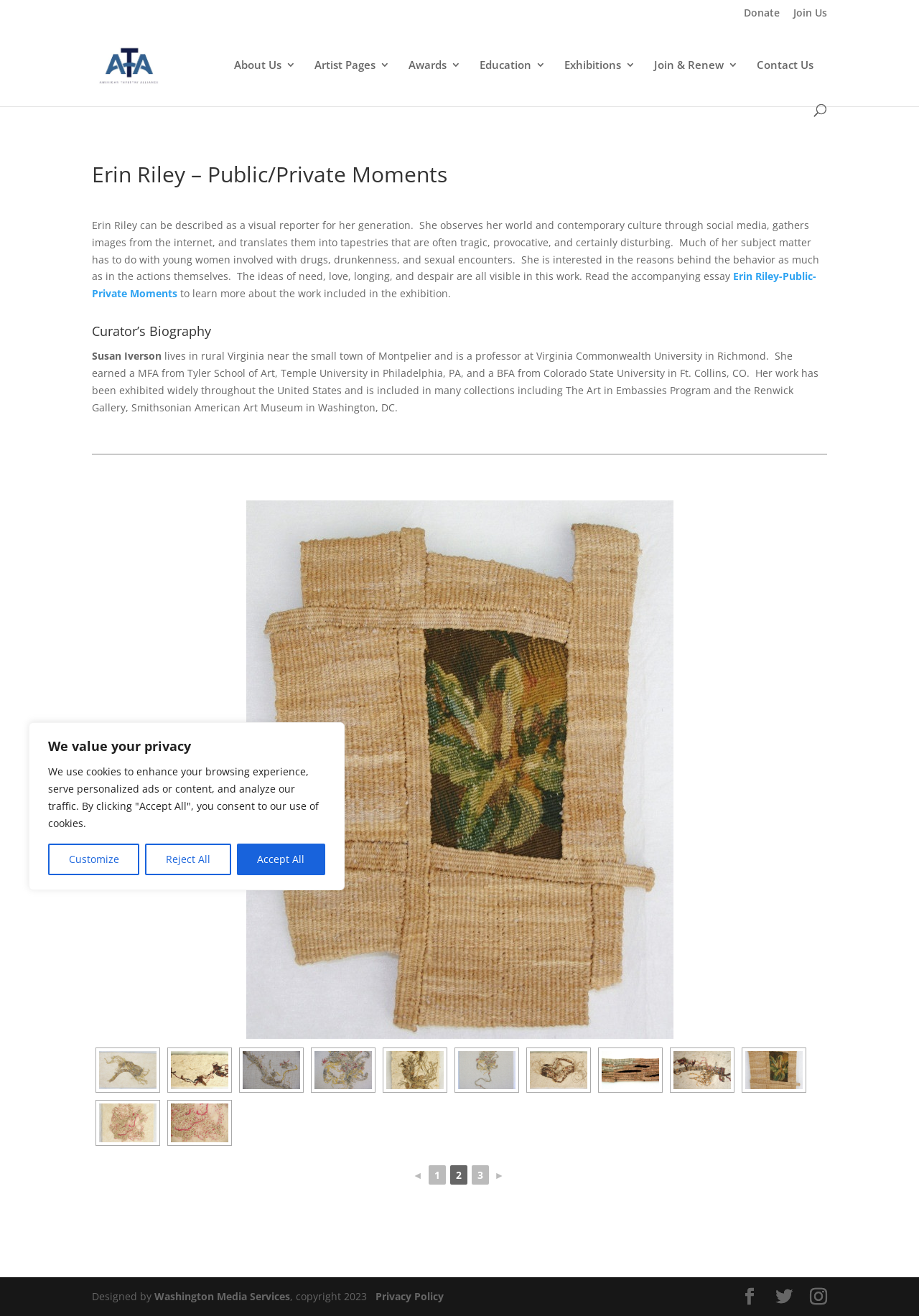Identify the bounding box coordinates of the clickable region to carry out the given instruction: "Donate to the organization".

[0.809, 0.006, 0.848, 0.019]